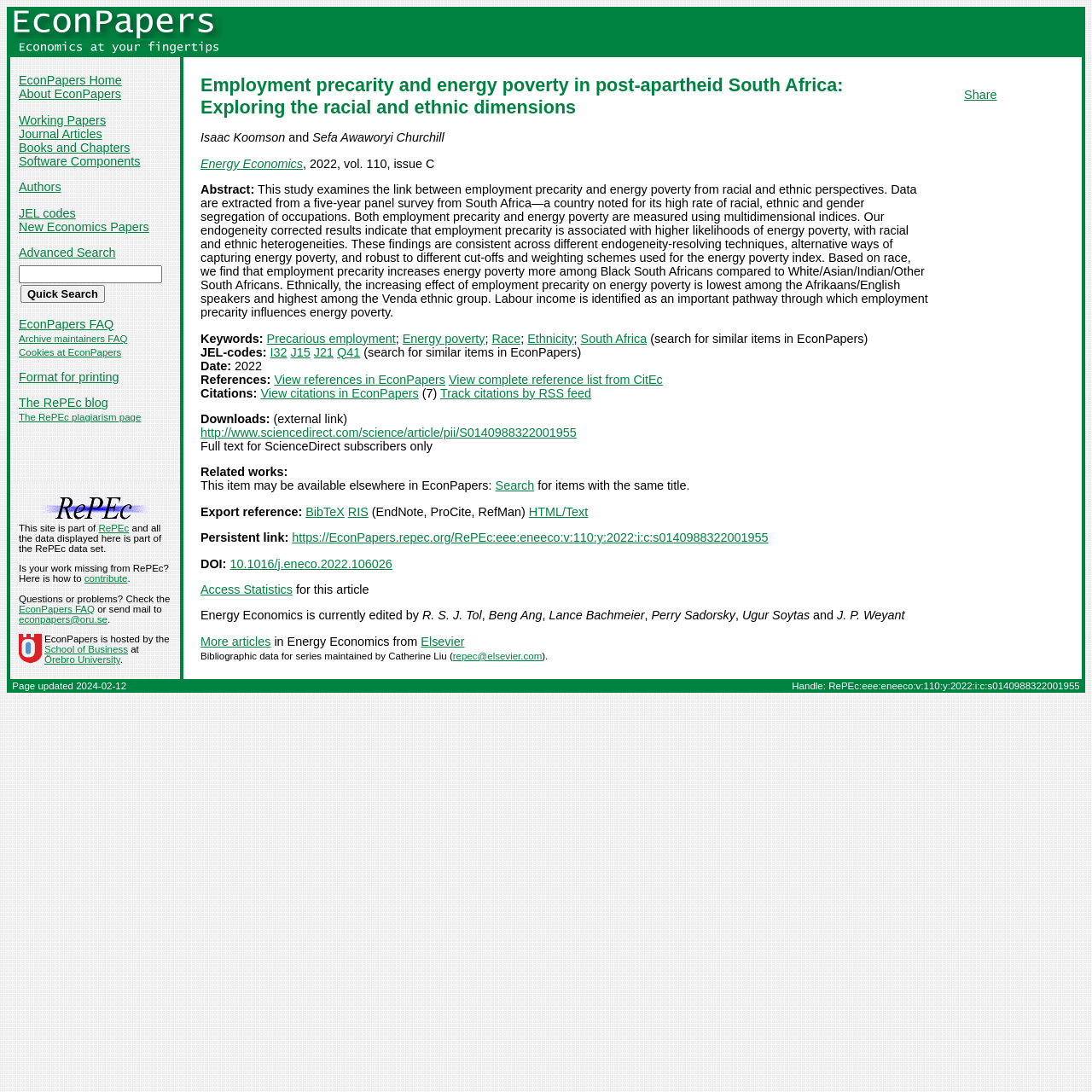Using the provided description jubilees, find the bounding box coordinates for the UI element. Provide the coordinates in (top-left x, top-left y, bottom-right x, bottom-right y) format, ensuring all values are between 0 and 1.

None